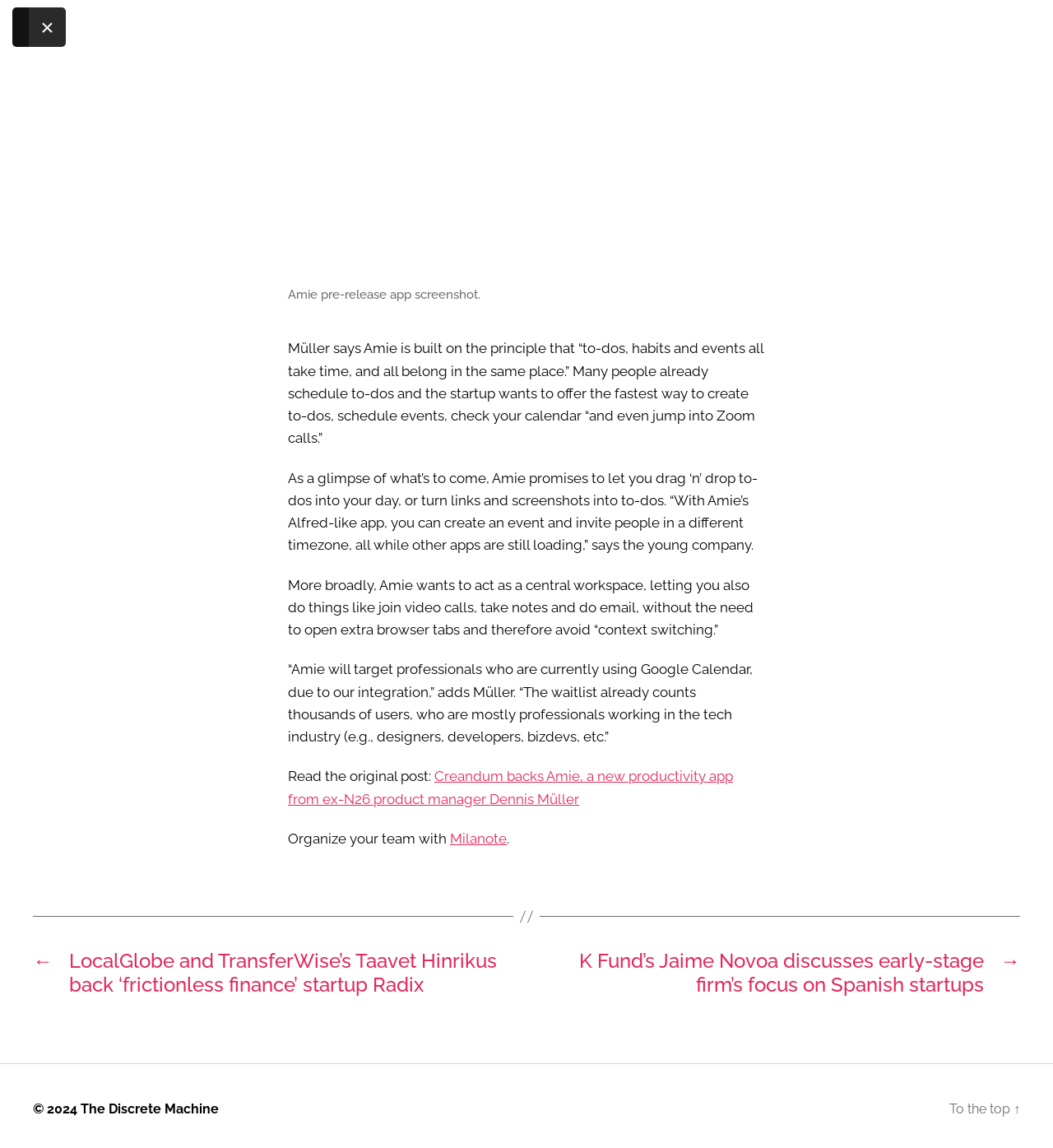Provide the bounding box coordinates for the UI element that is described by this text: "×". The coordinates should be in the form of four float numbers between 0 and 1: [left, top, right, bottom].

[0.027, 0.006, 0.062, 0.041]